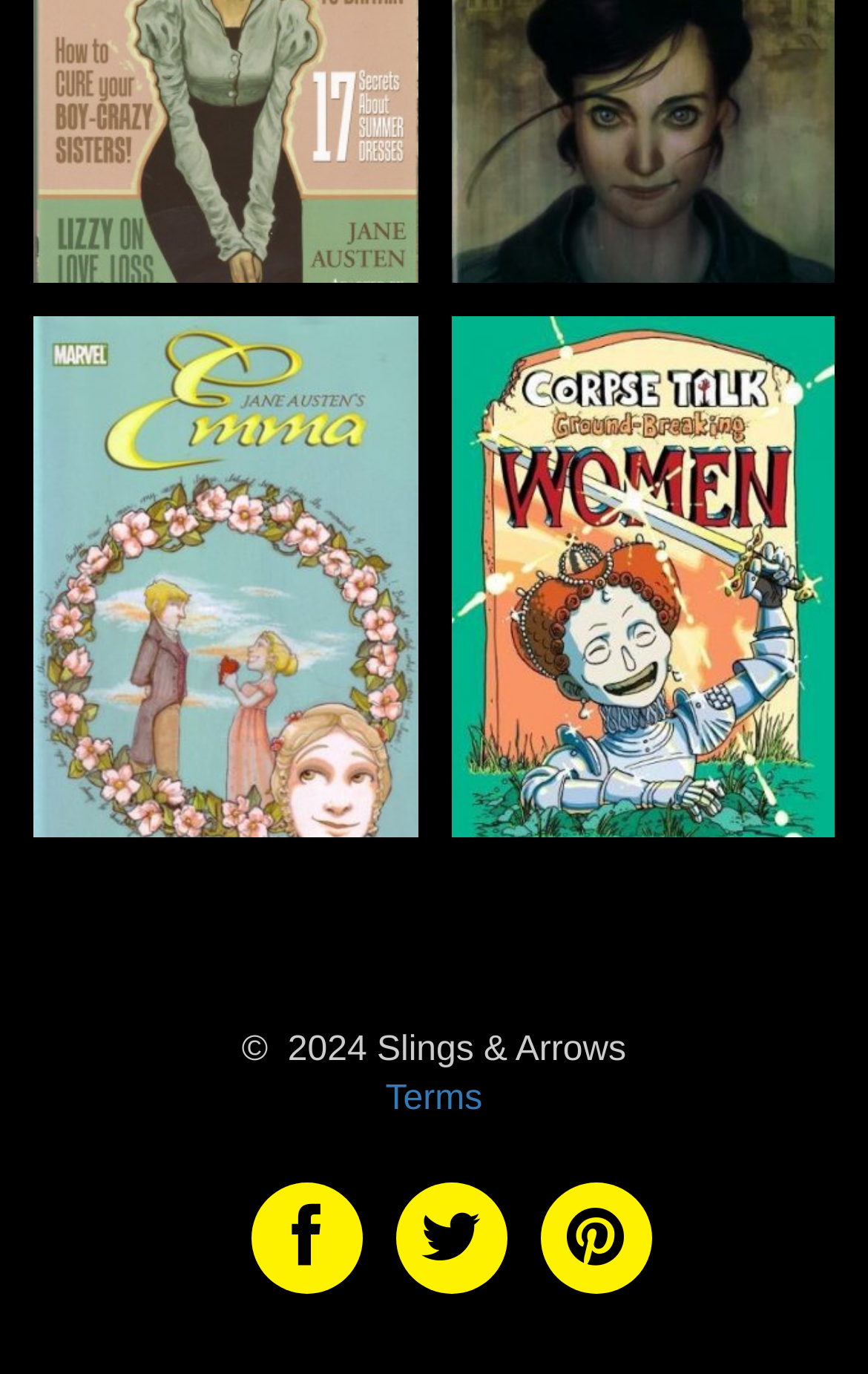Find the bounding box of the element with the following description: "Emma". The coordinates must be four float numbers between 0 and 1, formatted as [left, top, right, bottom].

[0.038, 0.23, 0.481, 0.61]